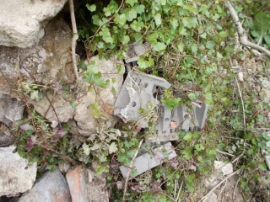Where were the fuses likely abandoned?
Carefully analyze the image and provide a thorough answer to the question.

The caption describes the surrounding environment as having patches of green plants intertwining with stone and rubble, suggesting that the fuses were abandoned at a site of construction or demolition.